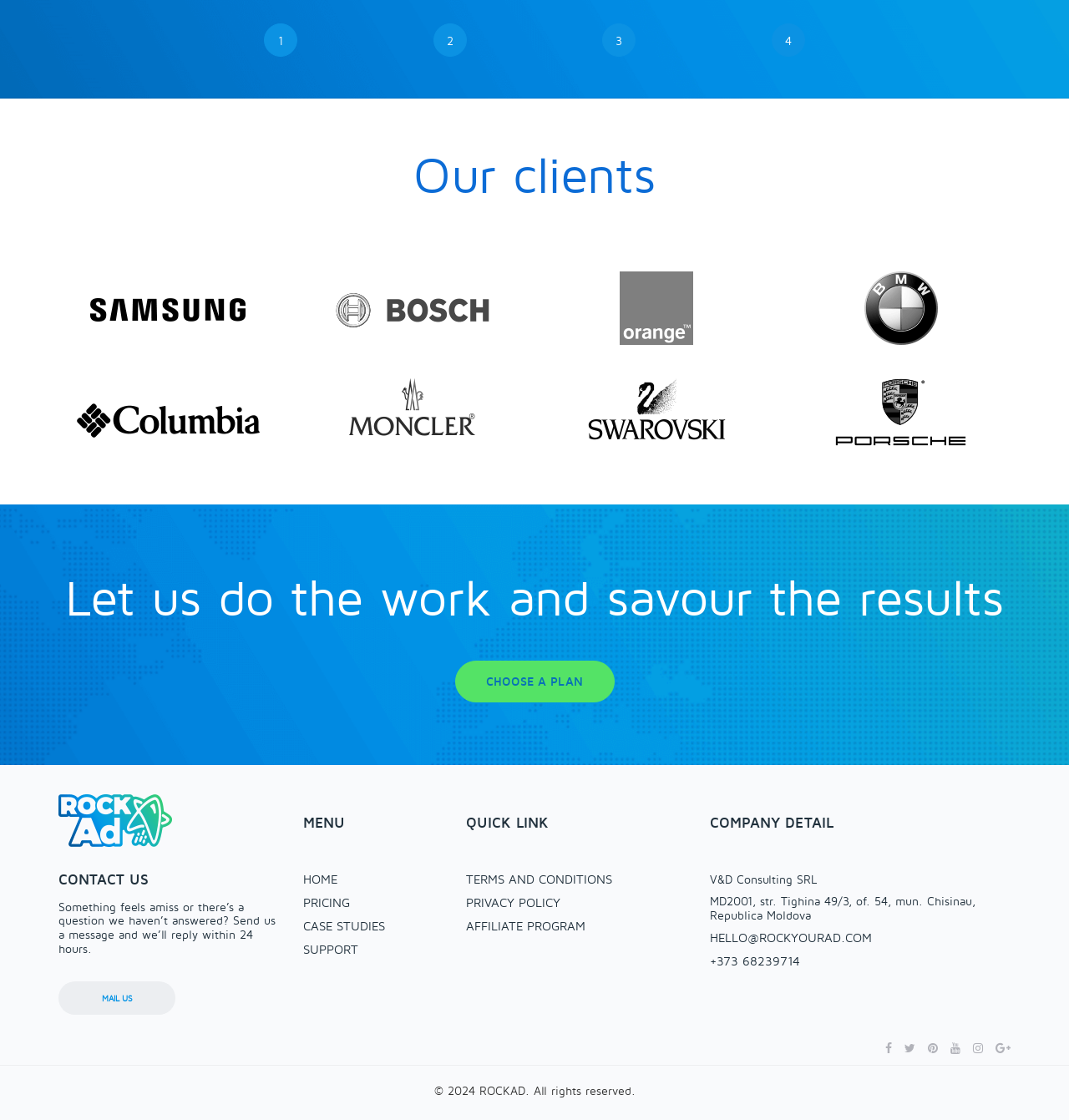Please find the bounding box coordinates of the clickable region needed to complete the following instruction: "Contact us". The bounding box coordinates must consist of four float numbers between 0 and 1, i.e., [left, top, right, bottom].

[0.055, 0.756, 0.26, 0.804]